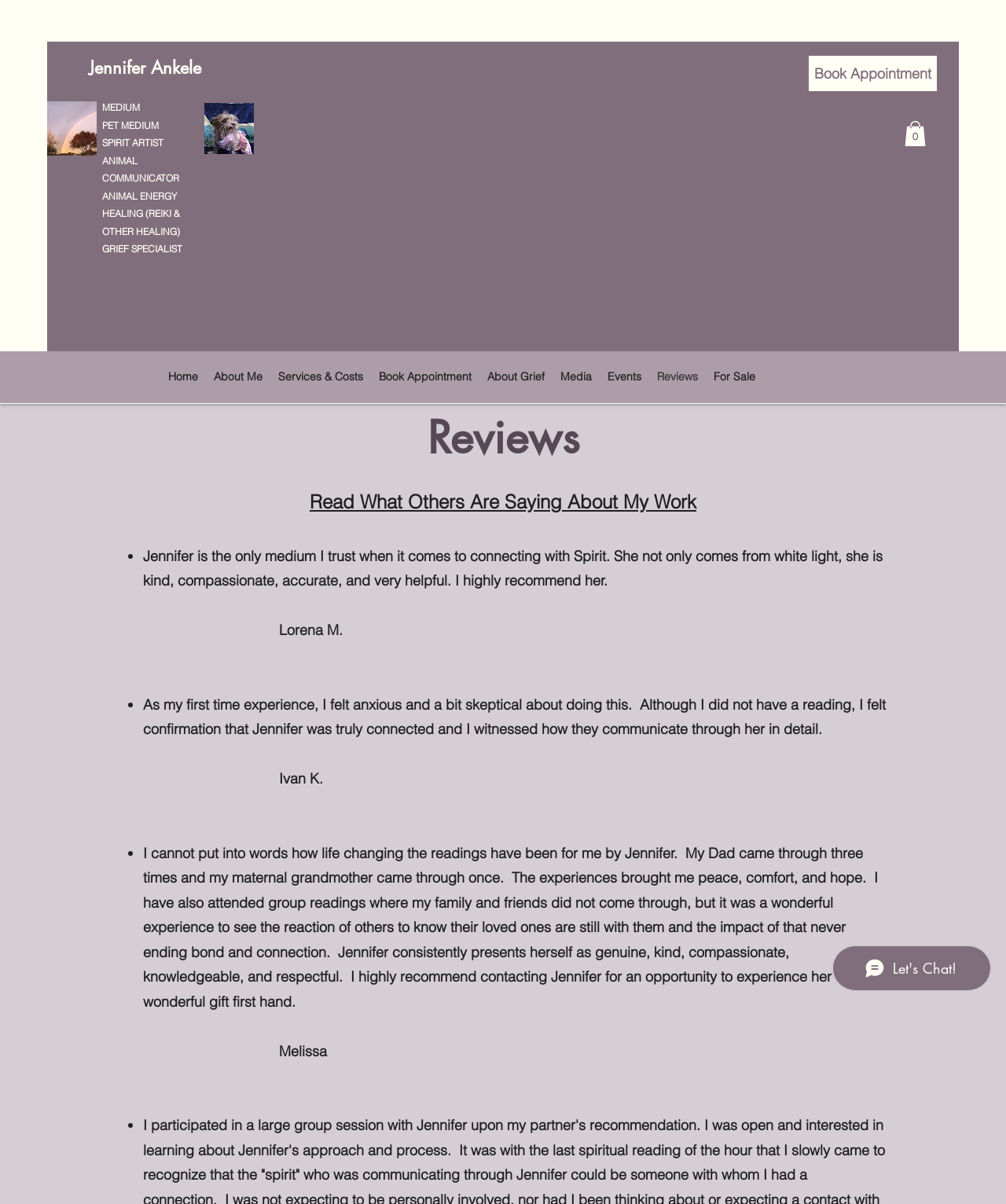Please identify the bounding box coordinates of the element that needs to be clicked to perform the following instruction: "Click the 'Cart with 0 items' button".

[0.899, 0.101, 0.92, 0.122]